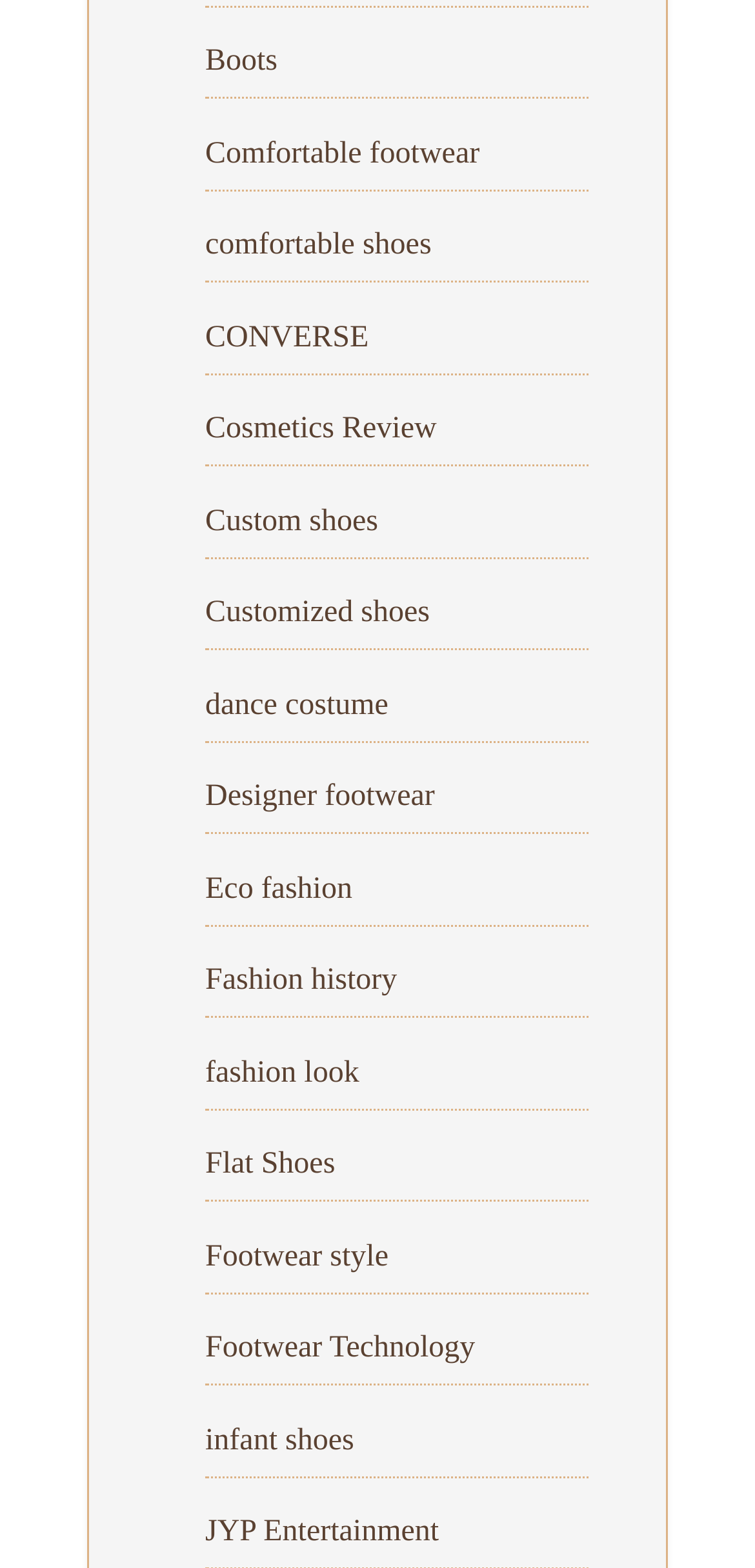Given the description of a UI element: "CONVERSE", identify the bounding box coordinates of the matching element in the webpage screenshot.

[0.272, 0.204, 0.488, 0.225]